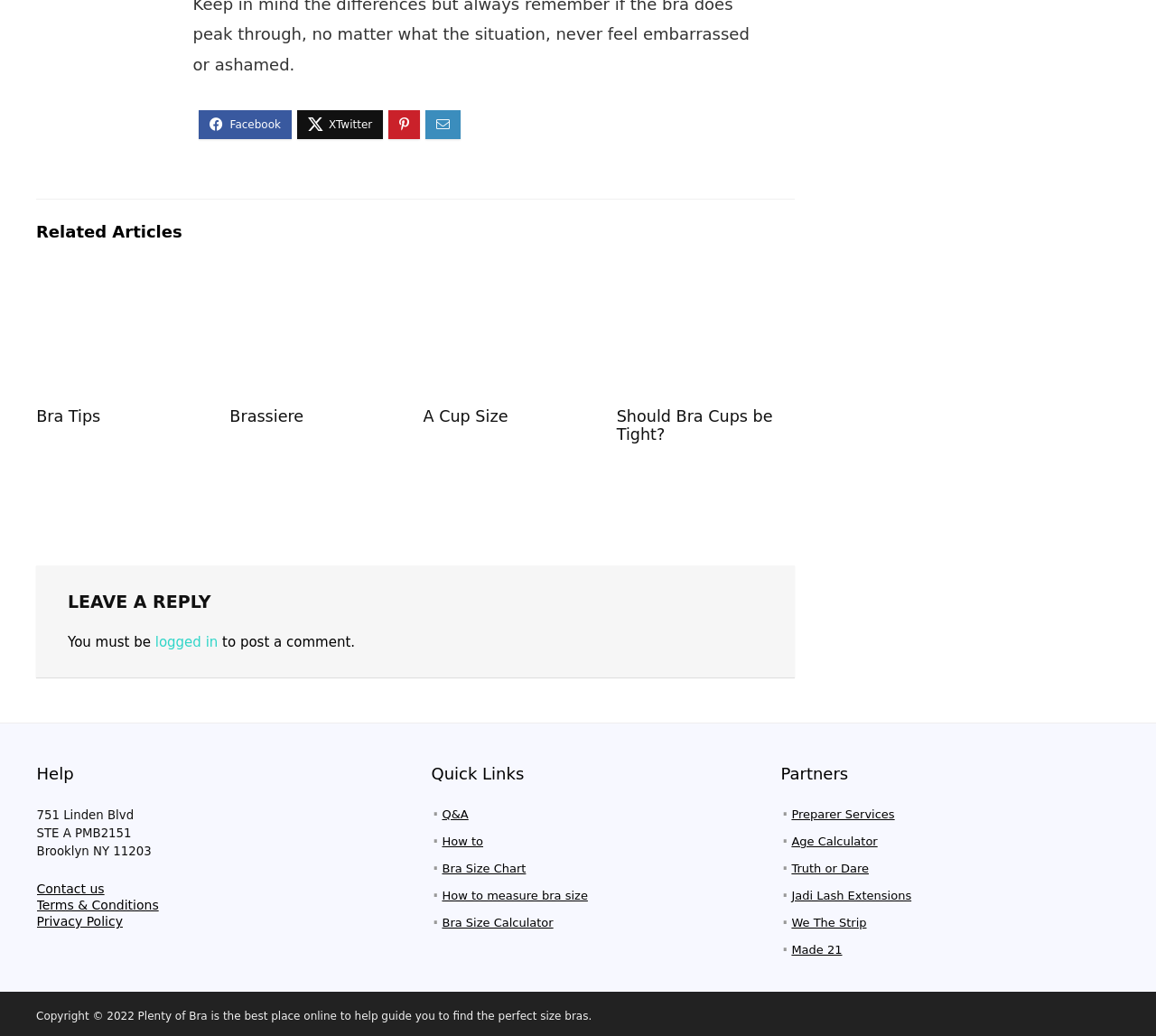How many articles are there?
Based on the image, provide a one-word or brief-phrase response.

4